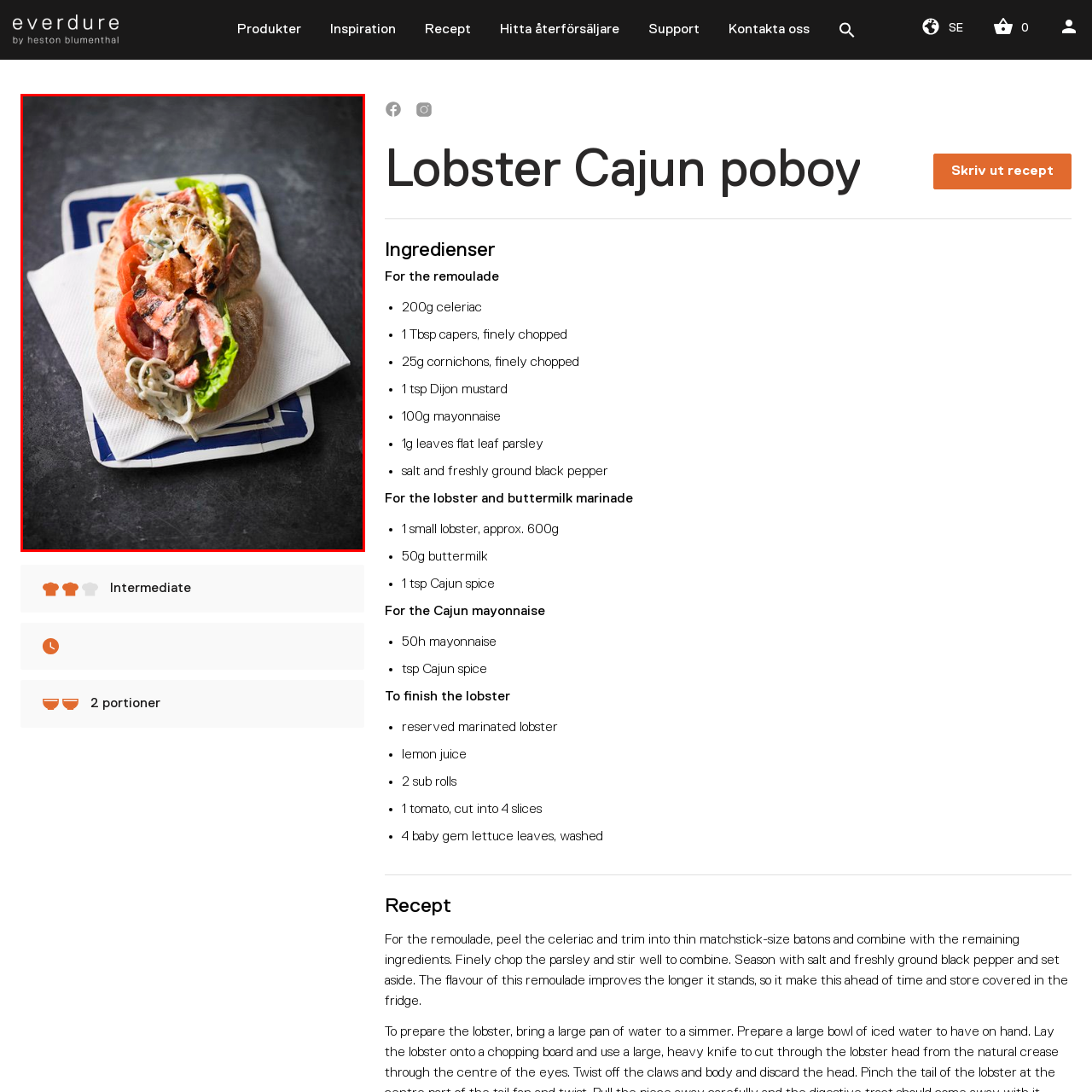What complements the richness of the lobster?
Observe the image marked by the red bounding box and answer in detail.

According to the caption, the delicate strands of creamy remoulade complement the richness of the lobster perfectly, suggesting that the remoulade is the component that balances out the richness of the lobster.